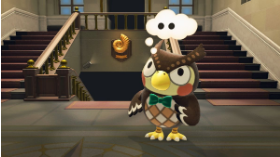Given the content of the image, can you provide a detailed answer to the question?
What is the owl character doing?

The owl character is standing thoughtfully at the base of the grand staircase, with a thought bubble above its head, indicating that it is engaged in contemplation or curiosity, suggesting a sense of introspection and exploration.